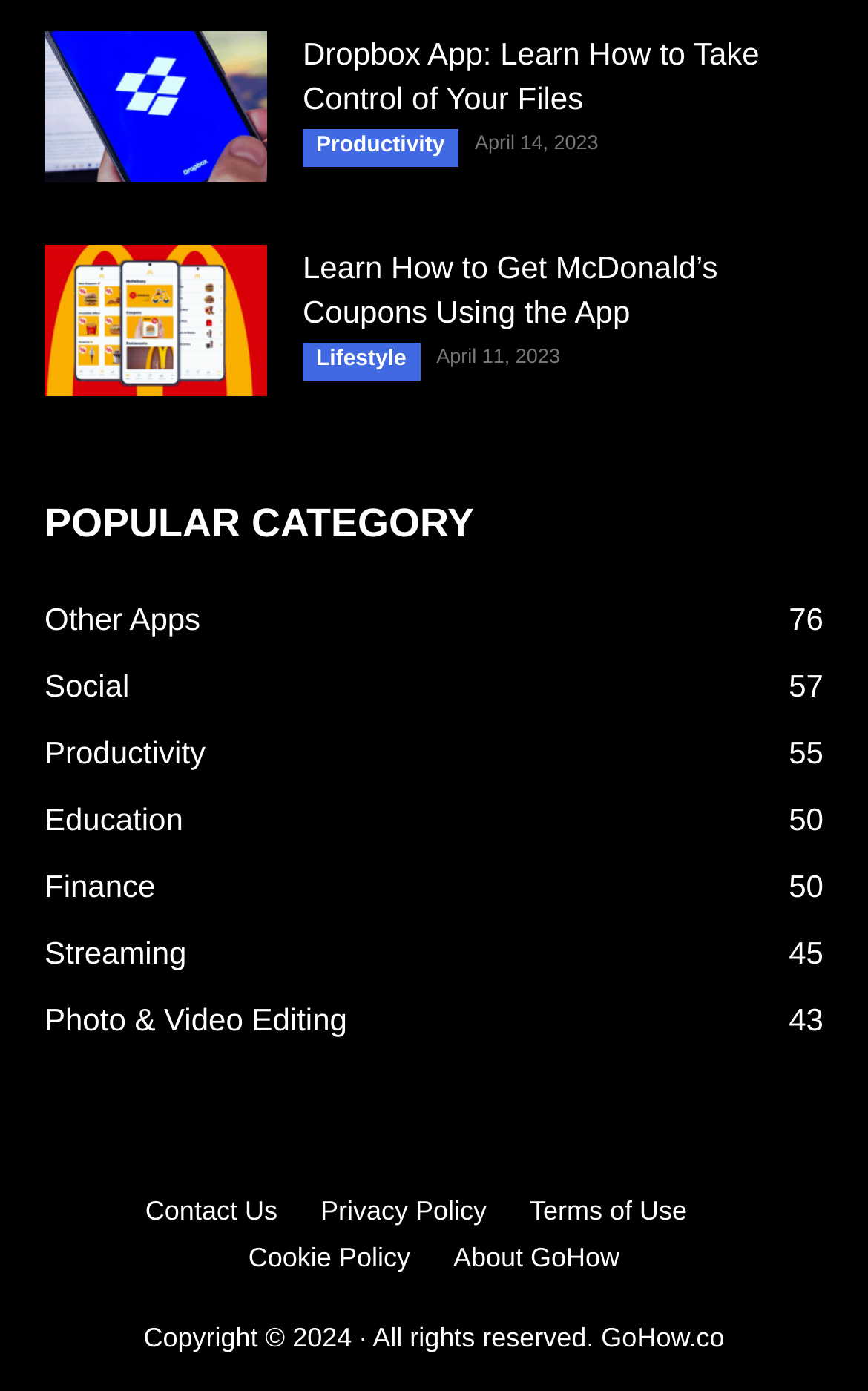Based on the description "Terms of Use", find the bounding box of the specified UI element.

[0.61, 0.855, 0.792, 0.884]